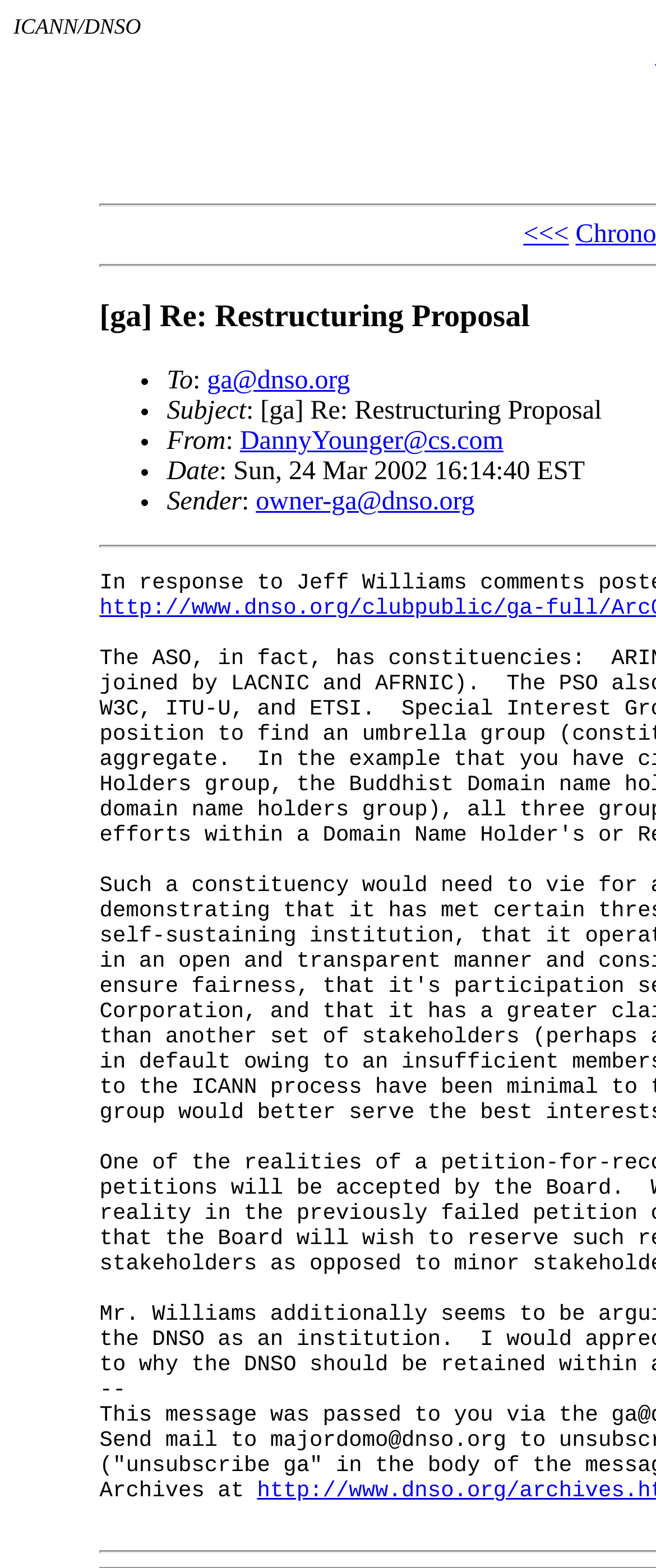Give a one-word or one-phrase response to the question:
What is the sender of the email?

owner-ga@dnso.org